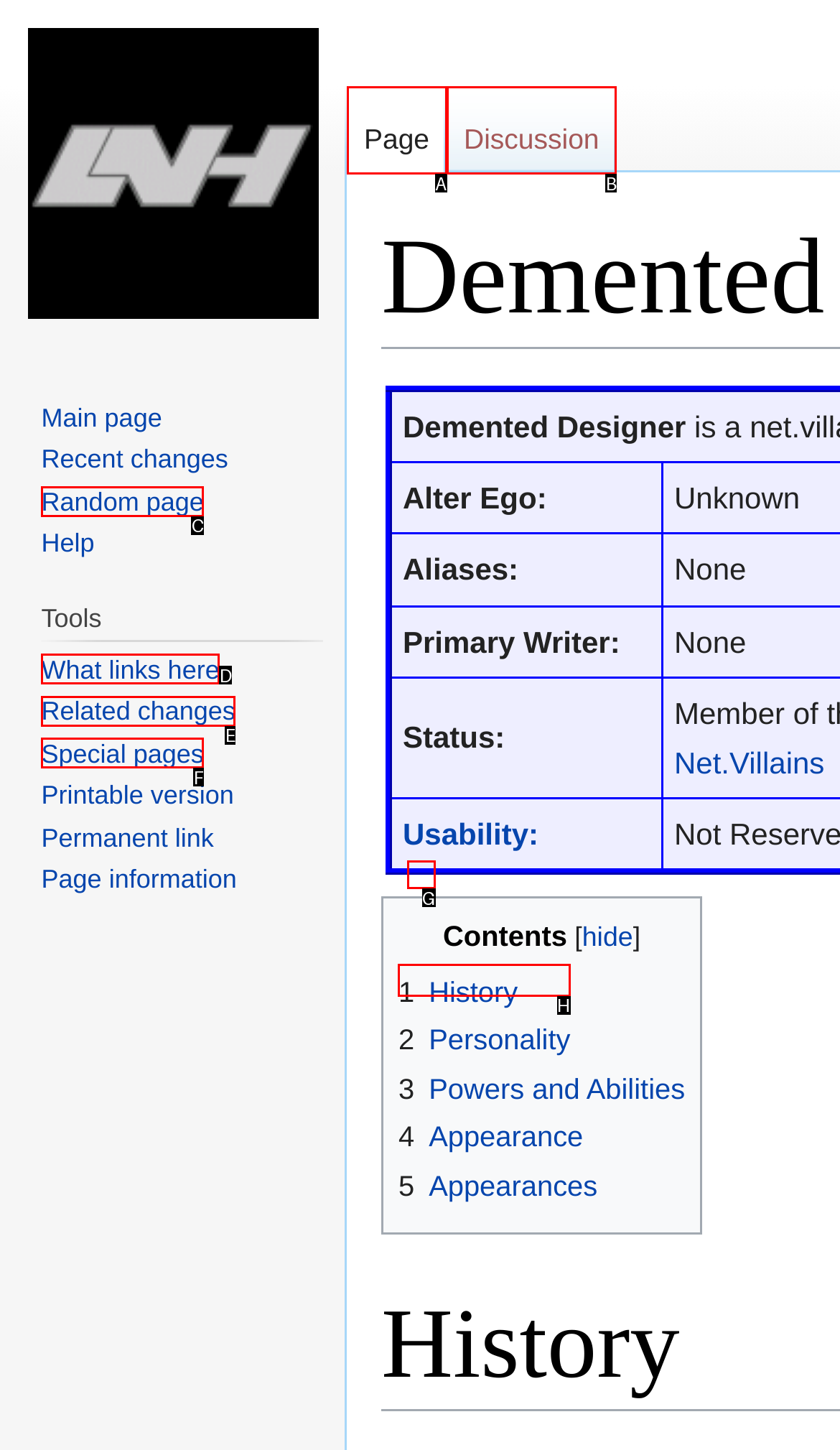Which option aligns with the description: What links here? Respond by selecting the correct letter.

D